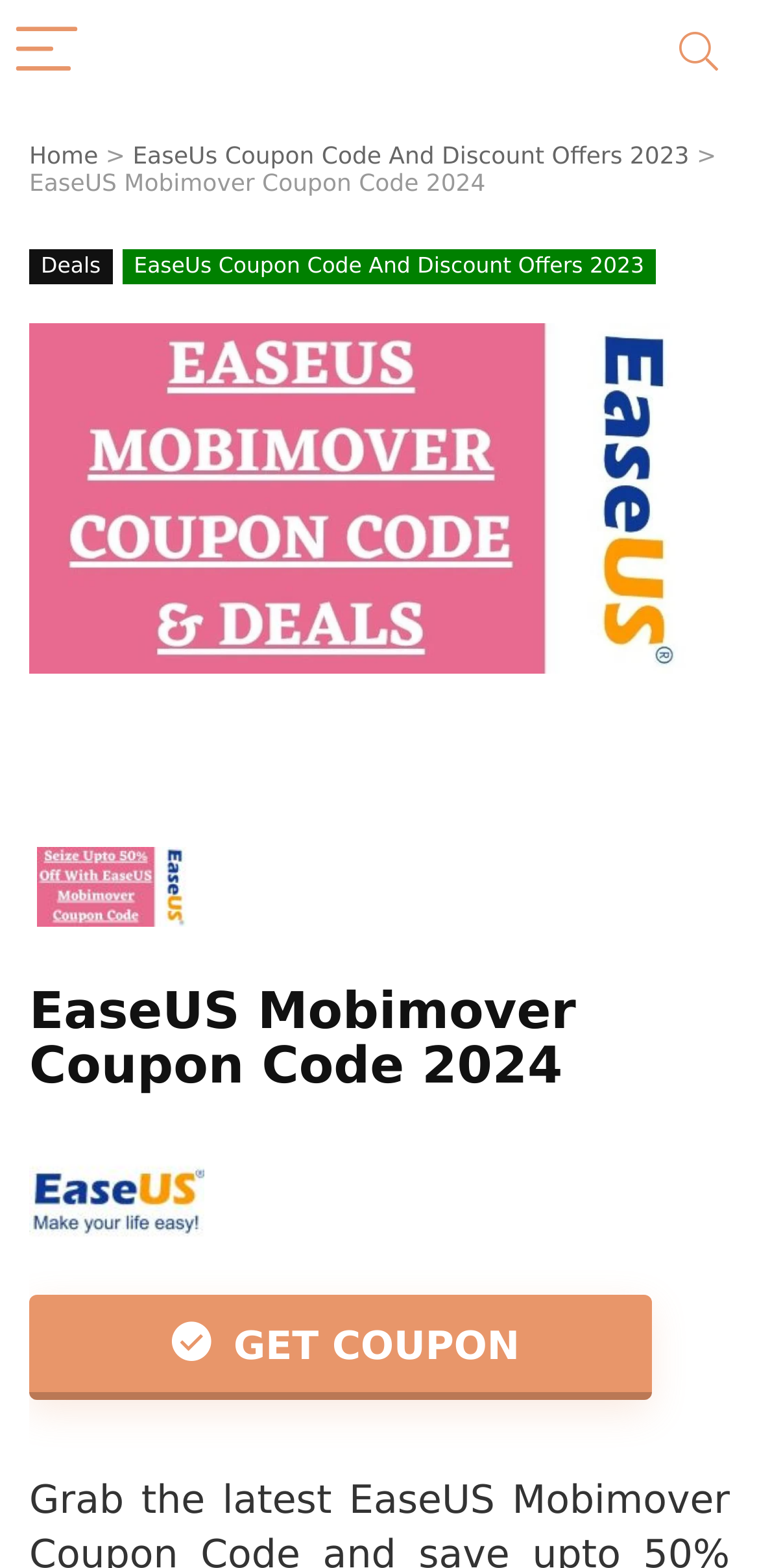Please pinpoint the bounding box coordinates for the region I should click to adhere to this instruction: "View EaseUS Mobimover Coupon Code 2024 deals".

[0.038, 0.159, 0.148, 0.181]